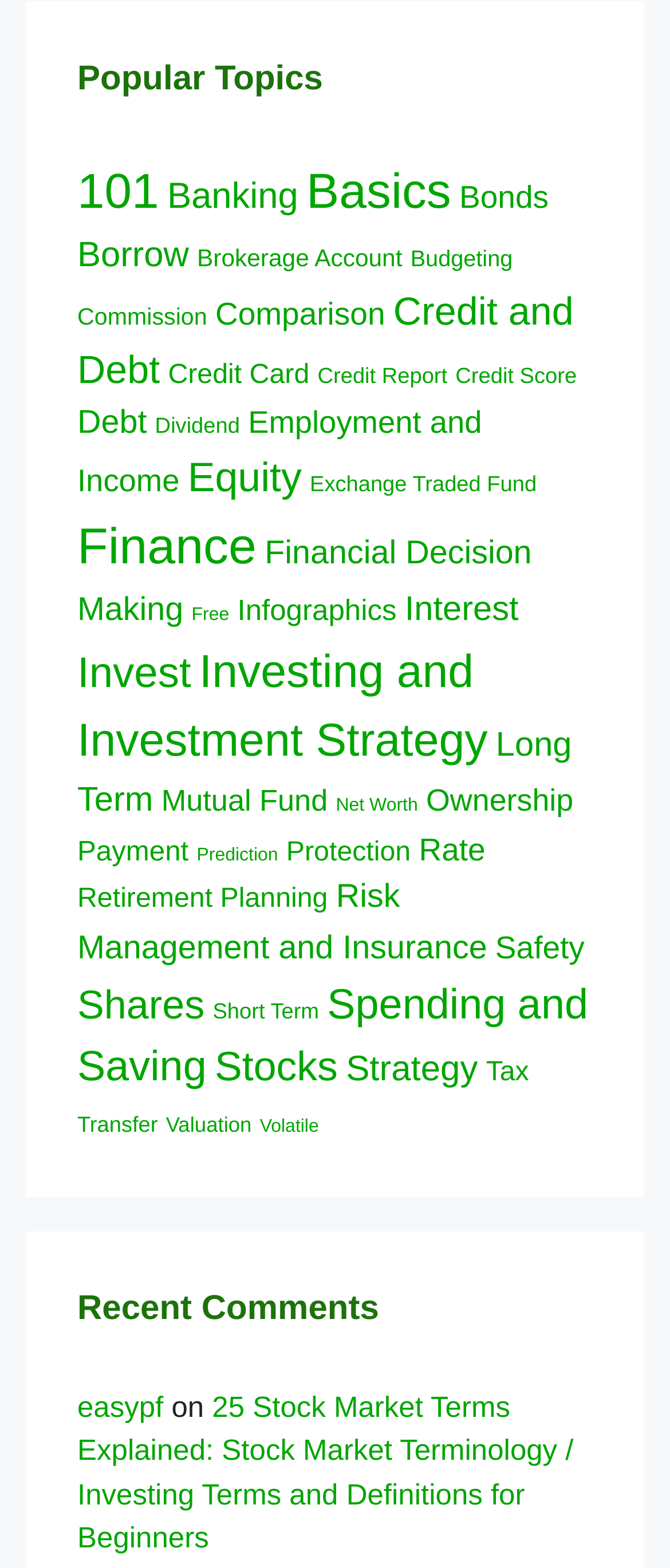What is the last topic listed under Popular Topics?
Refer to the image and respond with a one-word or short-phrase answer.

Volatile